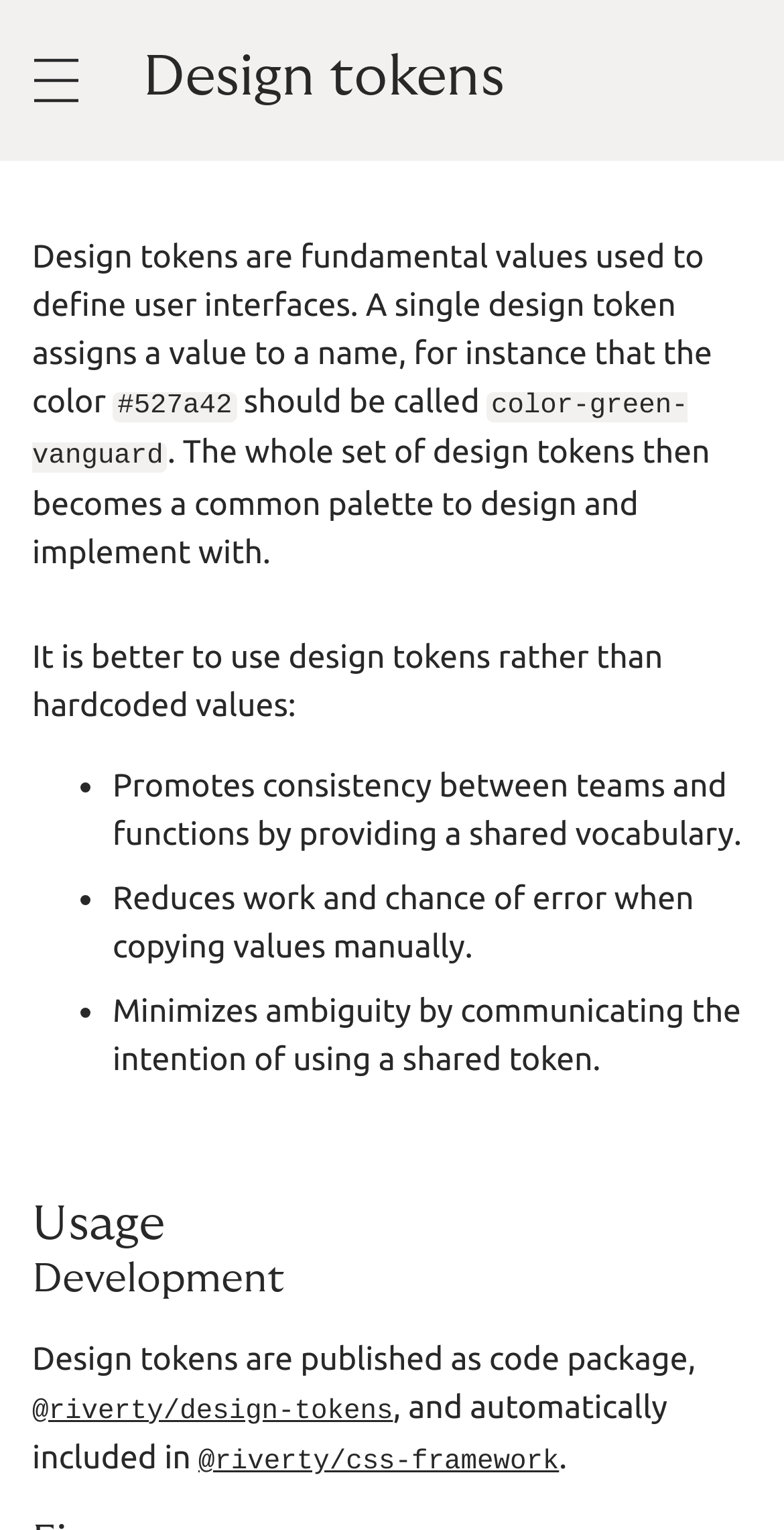Please provide a detailed answer to the question below based on the screenshot: 
How are design tokens published?

According to the static text 'Design tokens are published as code package', I can infer that design tokens are published as a code package, which is automatically included in the CSS framework.